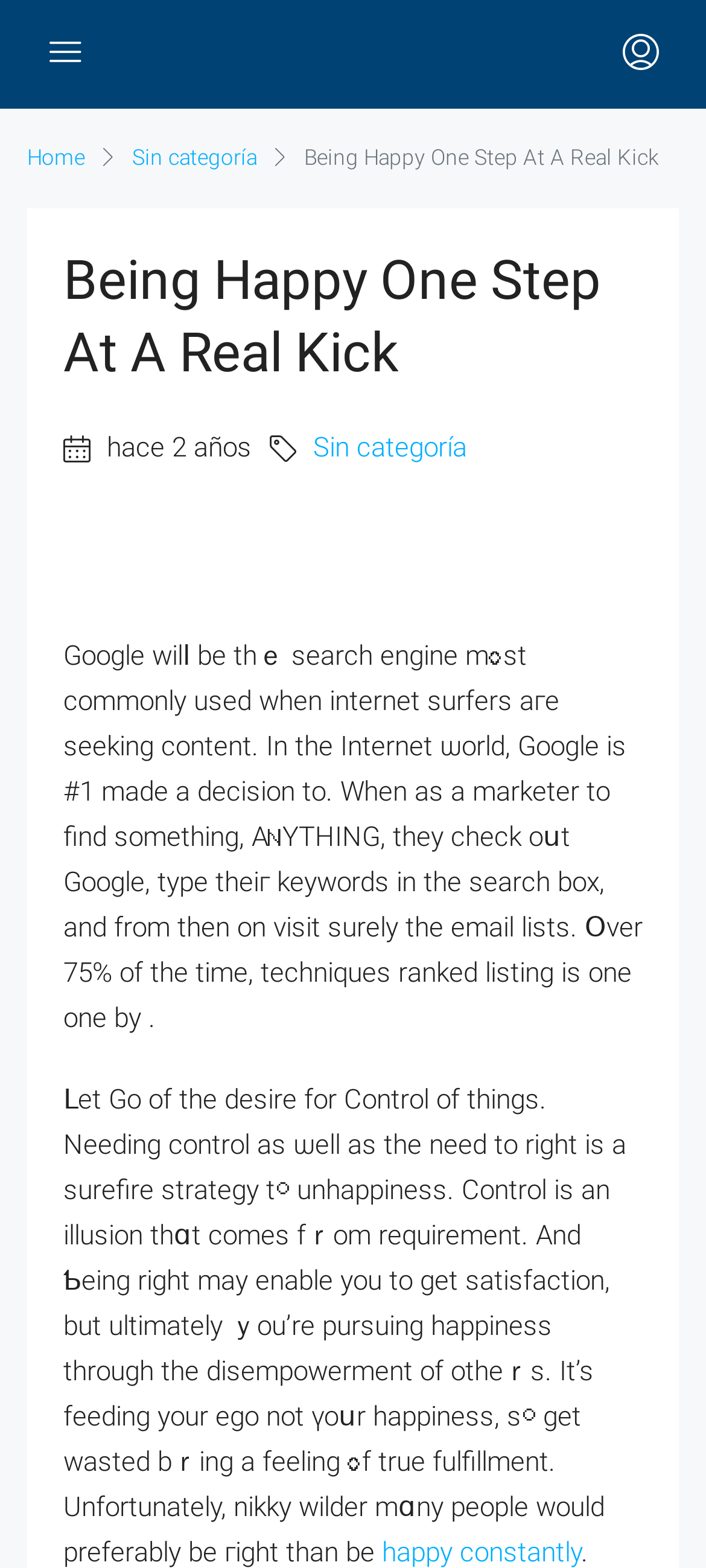Respond with a single word or short phrase to the following question: 
What is the category of the article?

Sin categoría